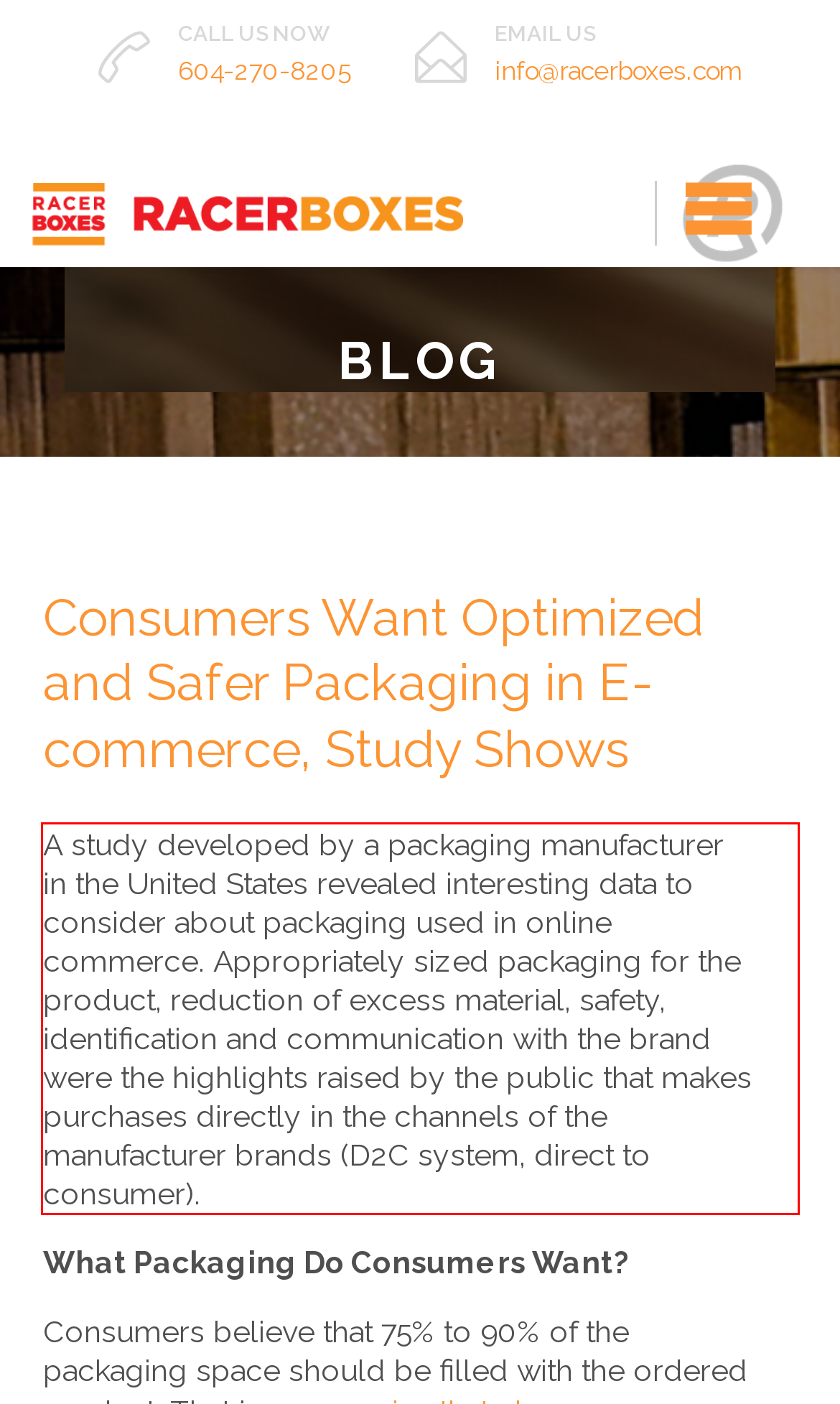You have a screenshot of a webpage with a UI element highlighted by a red bounding box. Use OCR to obtain the text within this highlighted area.

A study developed by a packaging manufacturer in the United States revealed interesting data to consider about packaging used in online commerce. Appropriately sized packaging for the product, reduction of excess material, safety, identification and communication with the brand were the highlights raised by the public that makes purchases directly in the channels of the manufacturer brands (D2C system, direct to consumer).